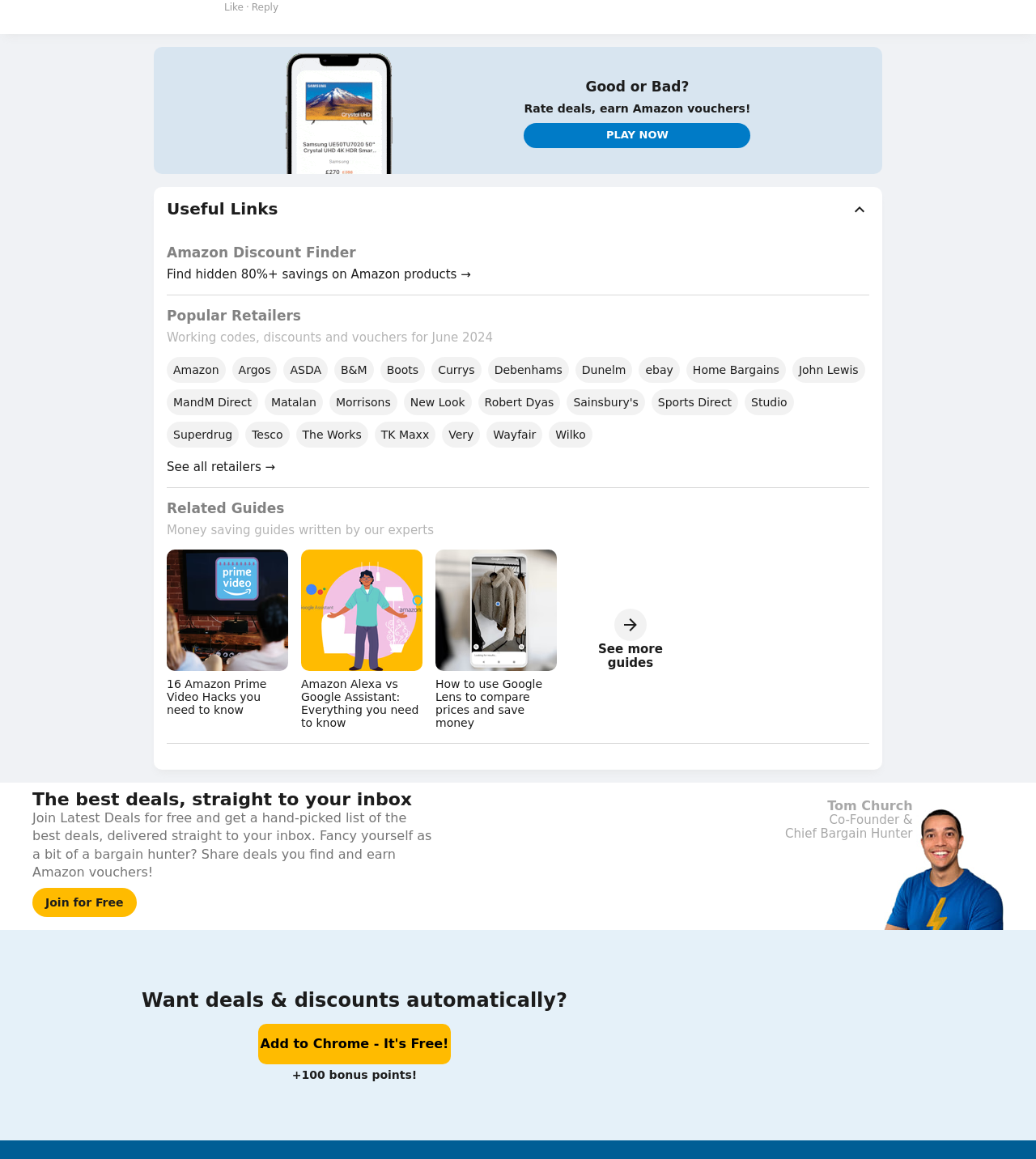Indicate the bounding box coordinates of the clickable region to achieve the following instruction: "Click the 'Join for Free' button."

[0.031, 0.766, 0.132, 0.791]